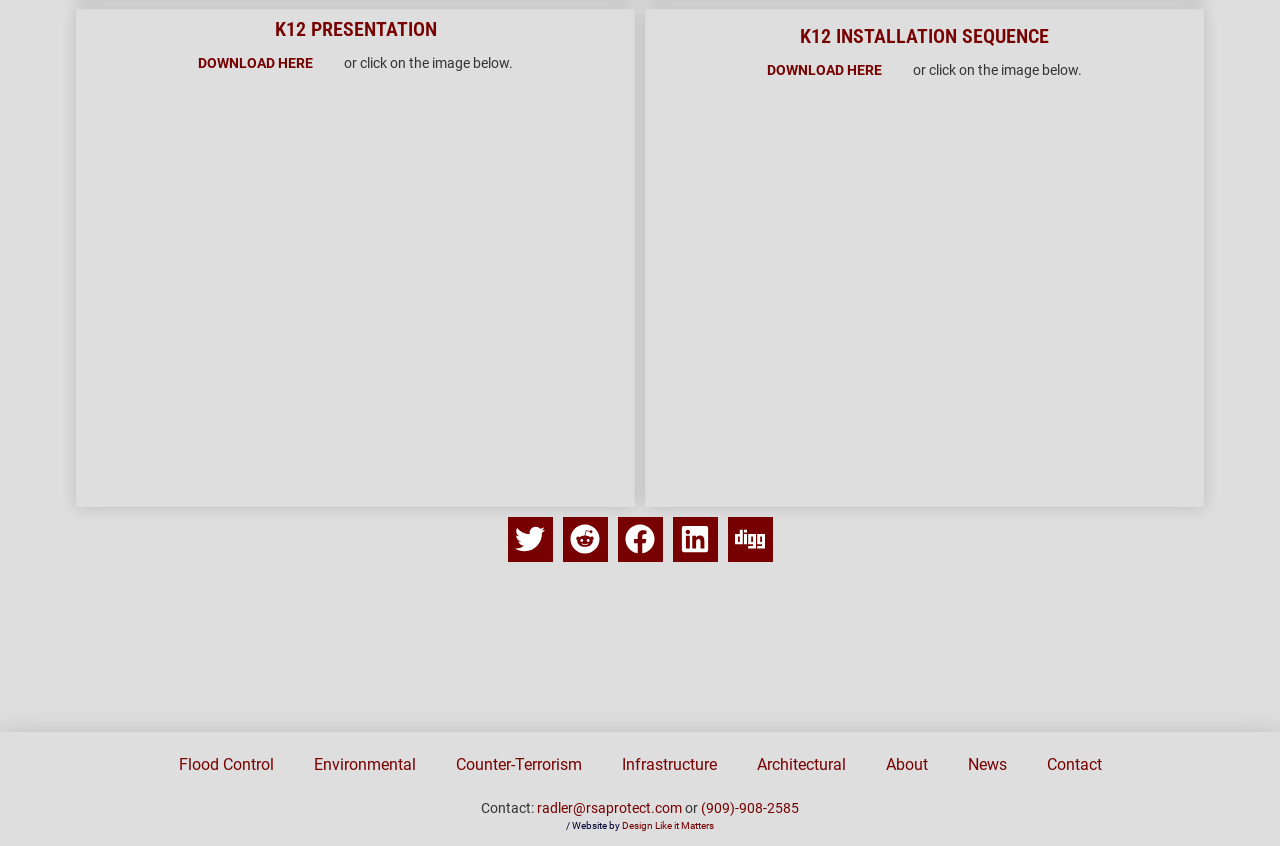What is the contact email address?
Give a single word or phrase answer based on the content of the image.

radler@rsaprotect.com